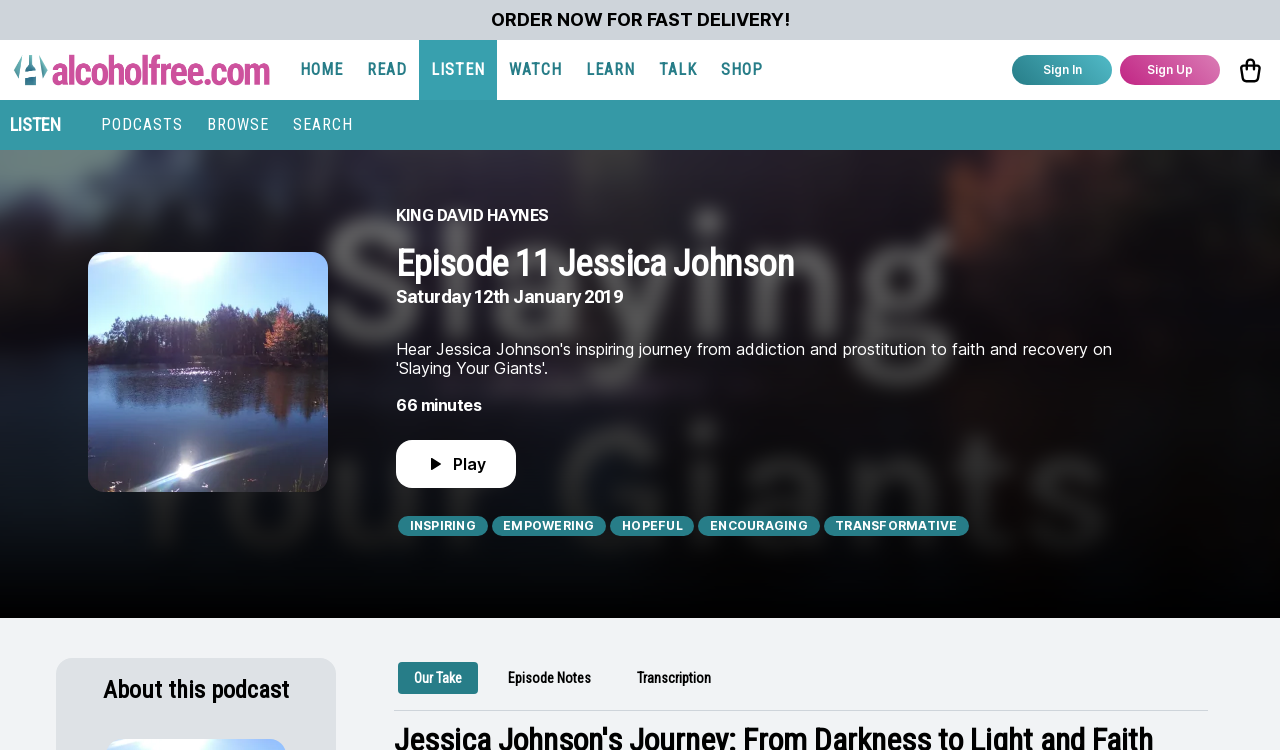How long is the podcast episode?
From the screenshot, provide a brief answer in one word or phrase.

66 minutes